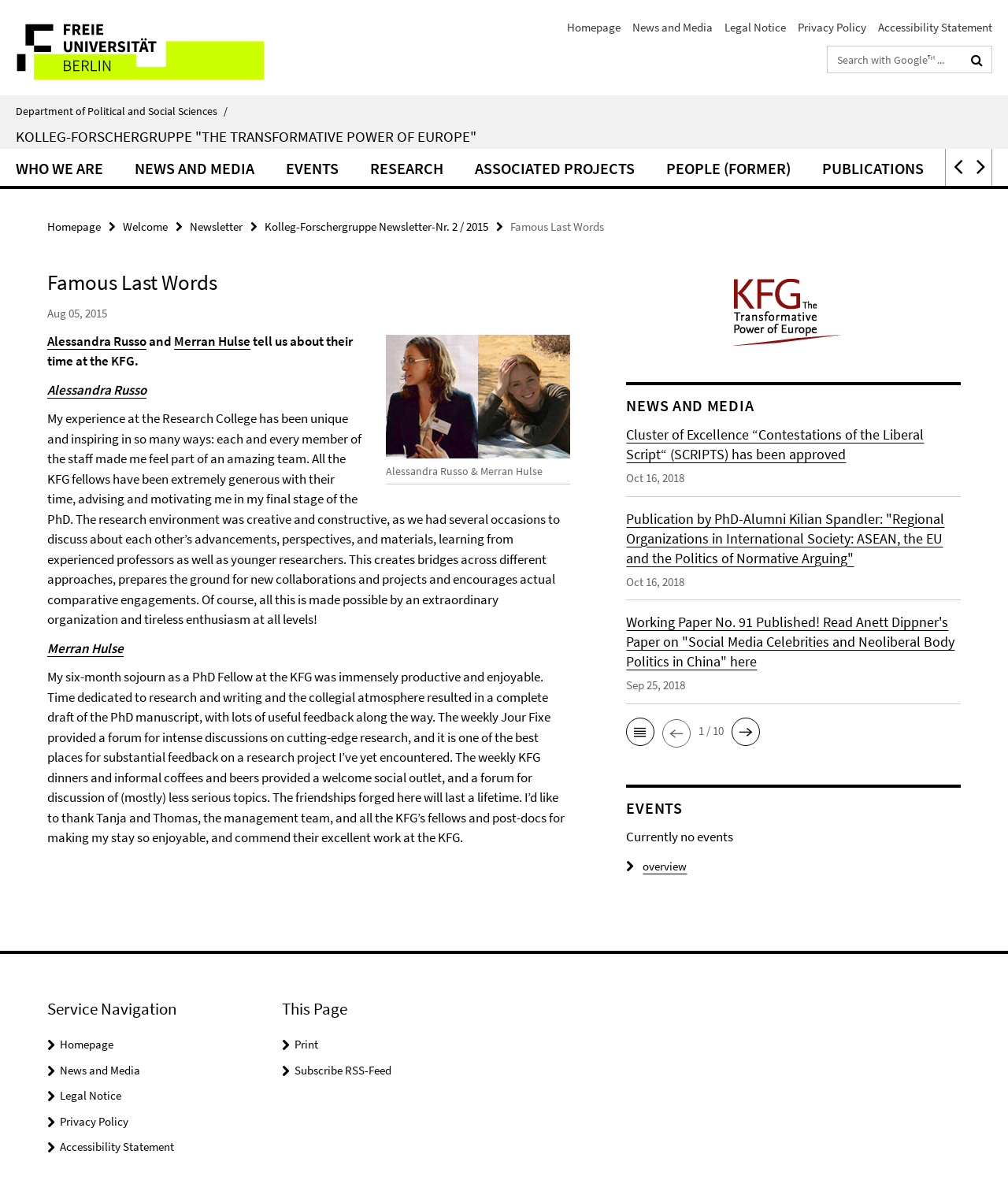Show the bounding box coordinates of the region that should be clicked to follow the instruction: "Search for something."

[0.821, 0.039, 0.984, 0.06]